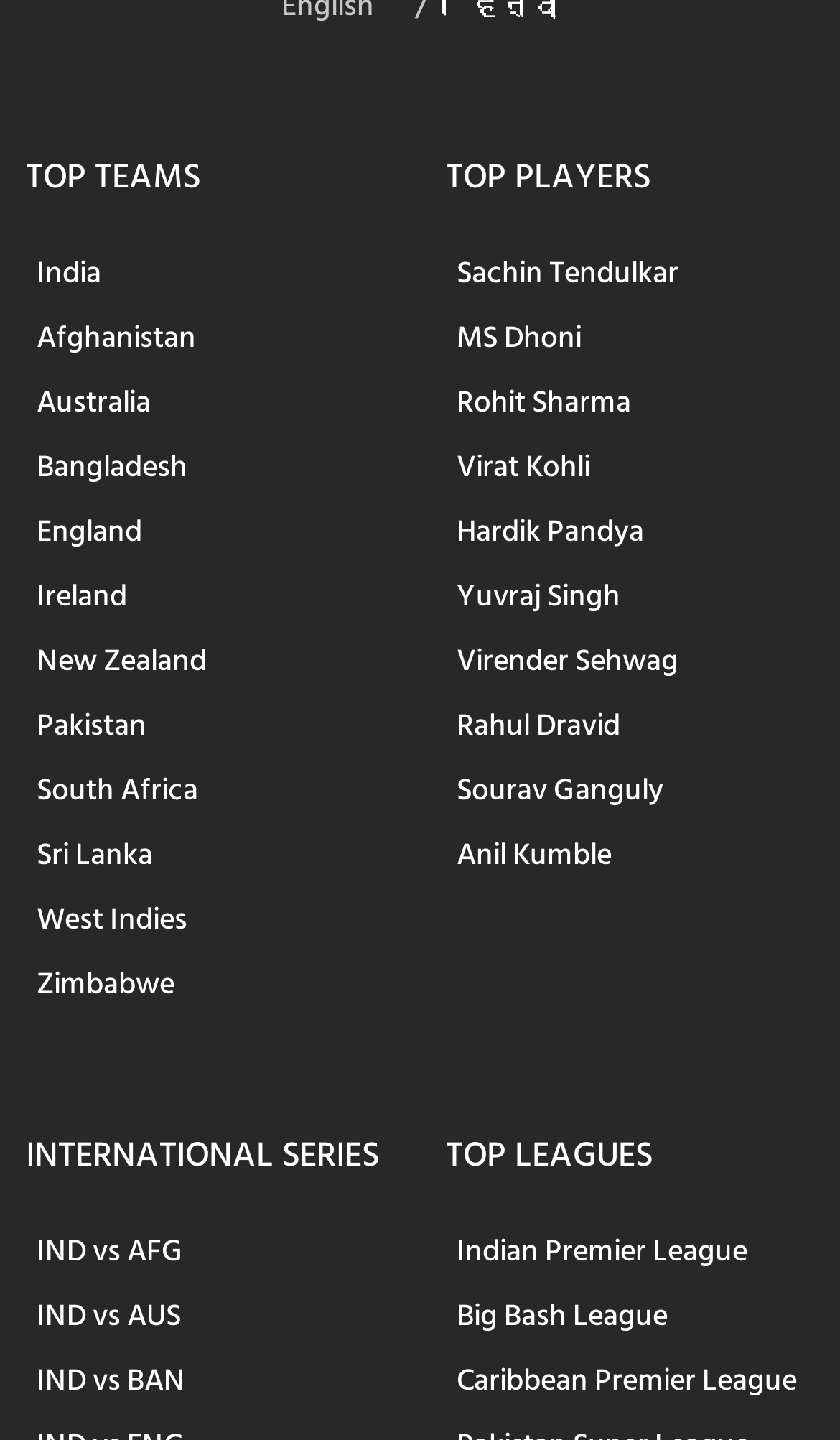Predict the bounding box for the UI component with the following description: "England".

[0.031, 0.345, 0.182, 0.394]